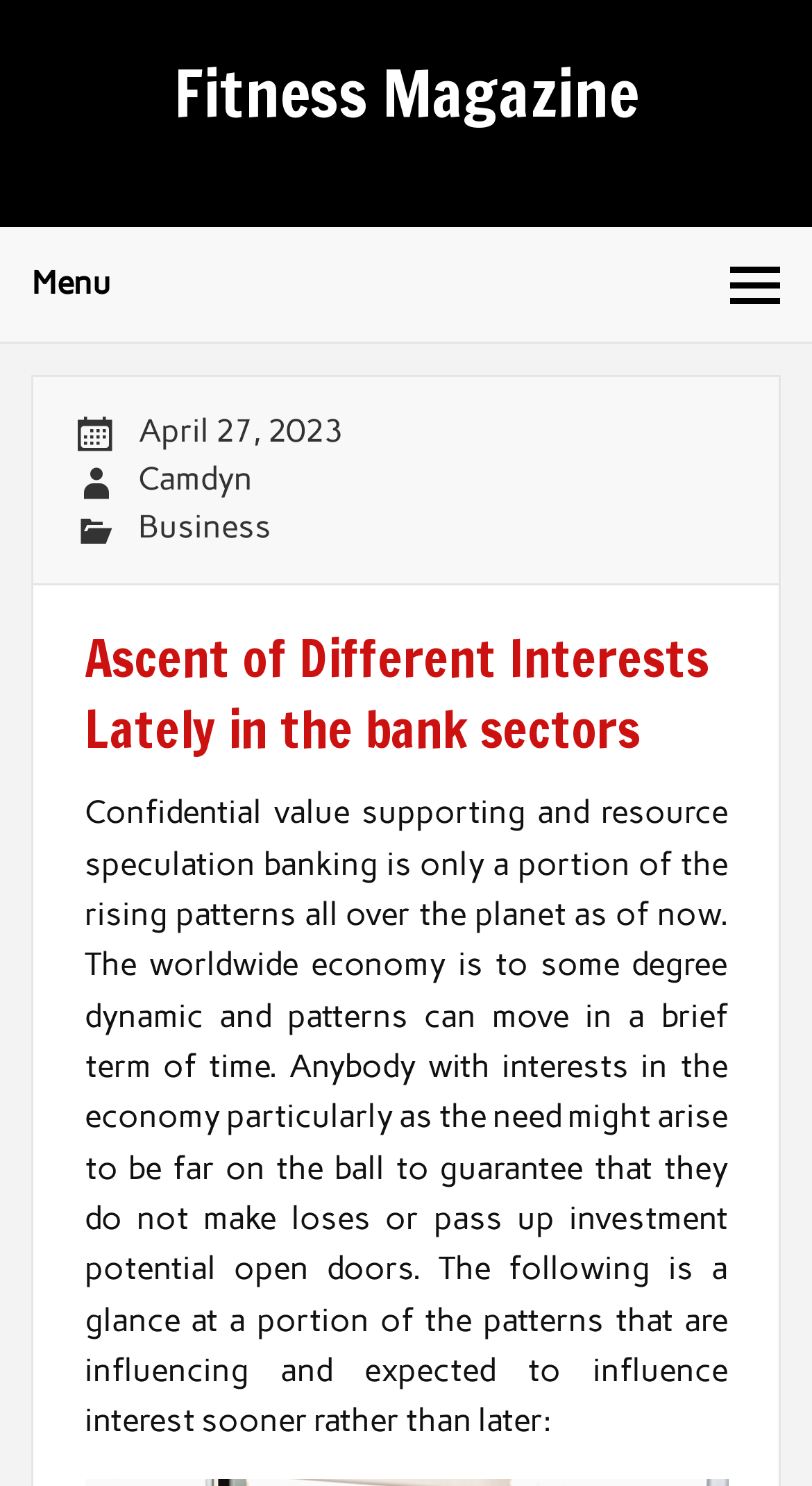Based on the image, provide a detailed response to the question:
What is the topic of the article?

The topic of the article can be inferred from the heading 'Ascent of Different Interests Lately in the bank sectors', which suggests that the article is discussing trends or patterns in the banking industry.